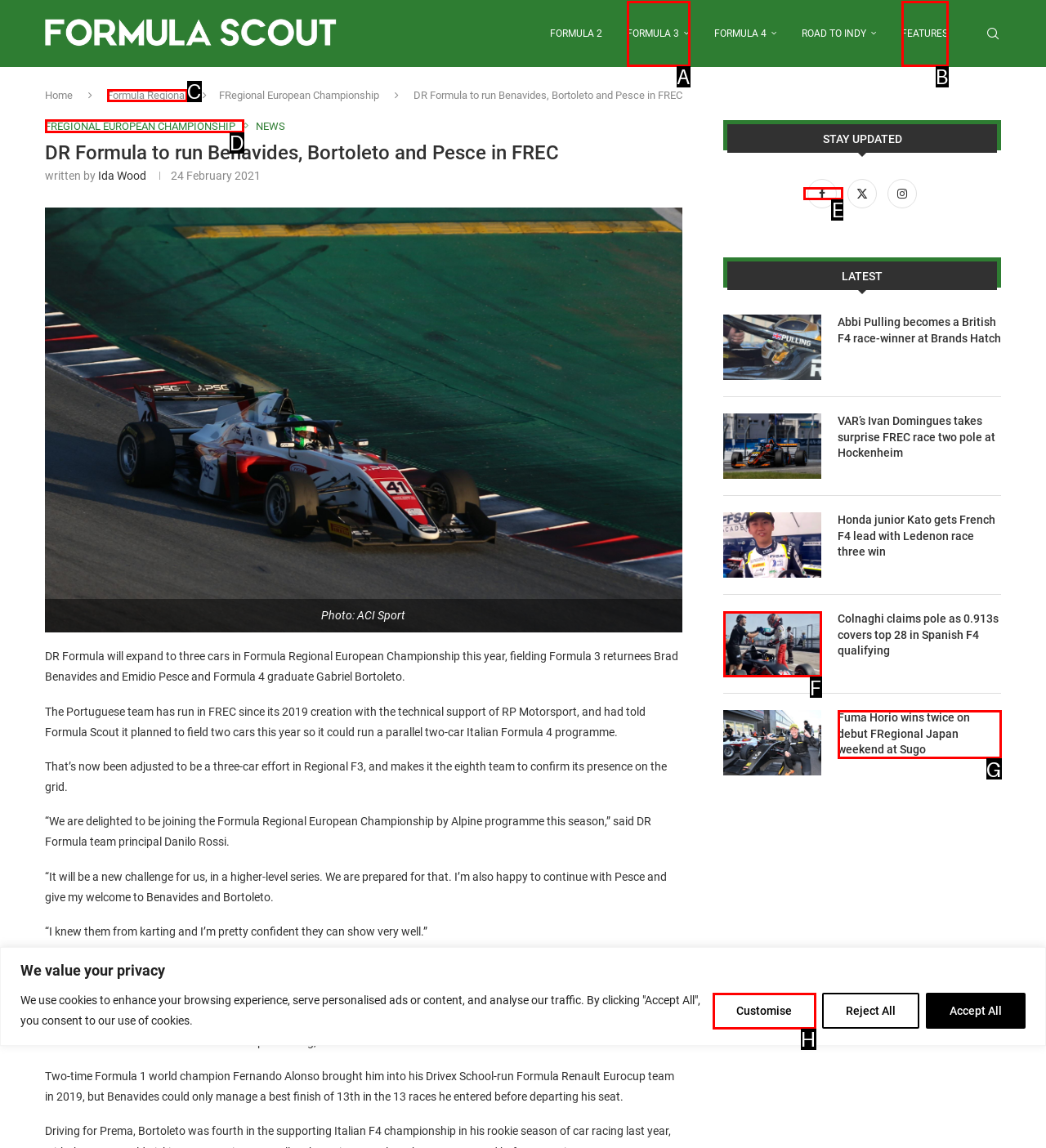Which letter corresponds to the correct option to complete the task: Click on 'Reply'?
Answer with the letter of the chosen UI element.

None